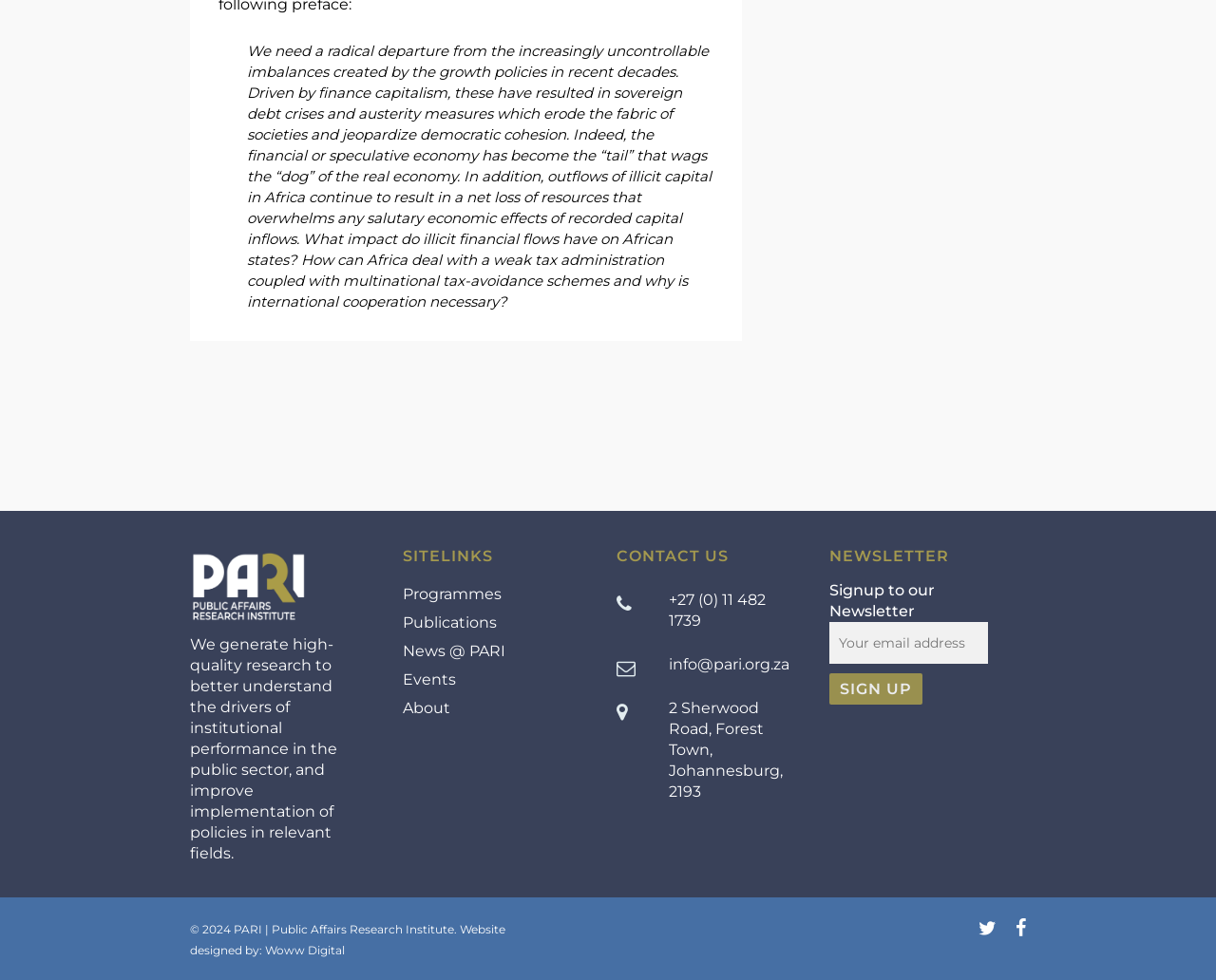What are the main sections of the webpage?
Please answer the question as detailed as possible based on the image.

The webpage has three main sections: Sitelinks, which includes links to Programmes, Publications, News @ PARI, Events, and About; Contact Us, which includes contact information and a phone number; and Newsletter, which allows users to sign up for a newsletter.